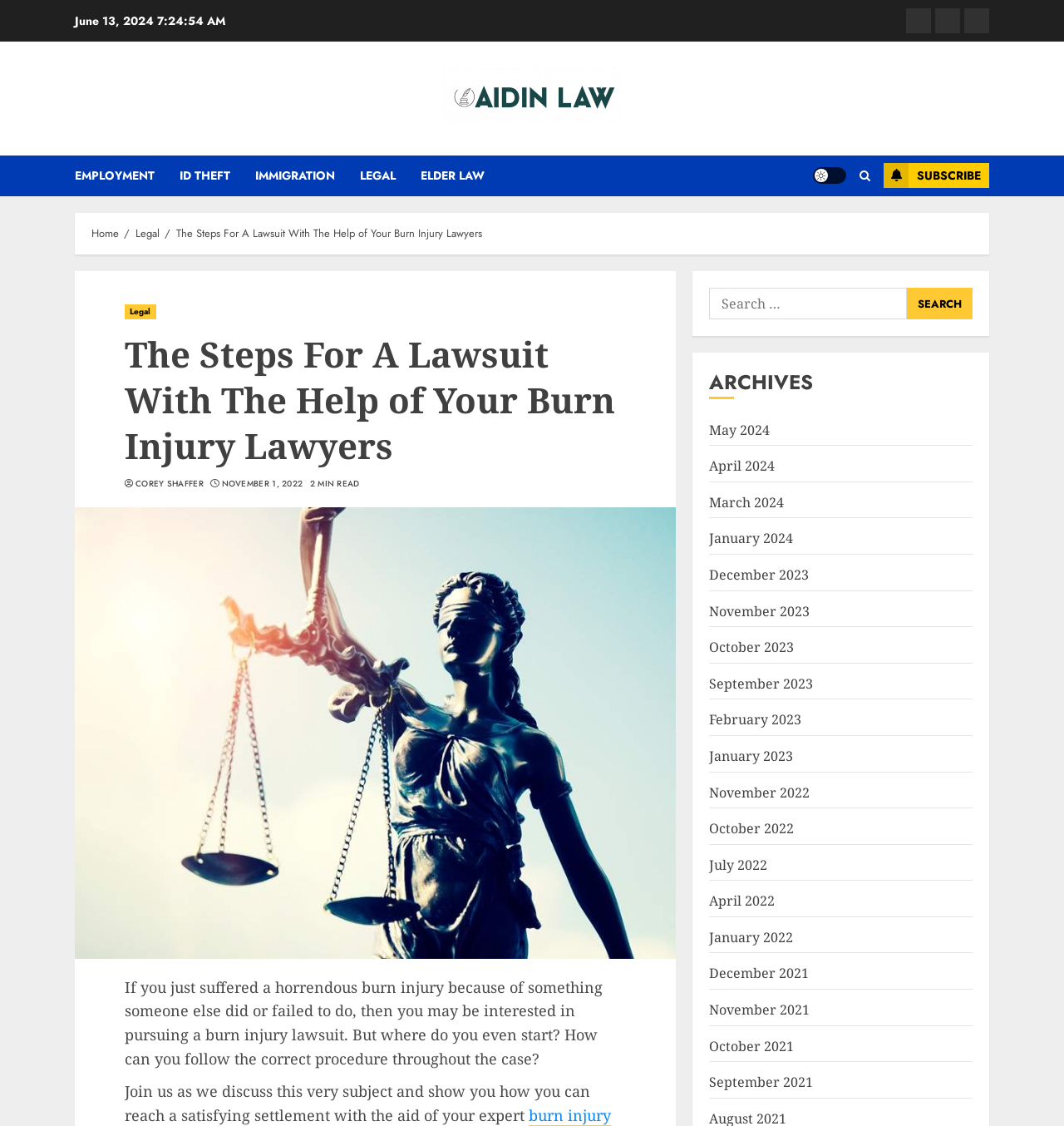Locate the bounding box for the described UI element: "Id Theft". Ensure the coordinates are four float numbers between 0 and 1, formatted as [left, top, right, bottom].

[0.169, 0.138, 0.24, 0.174]